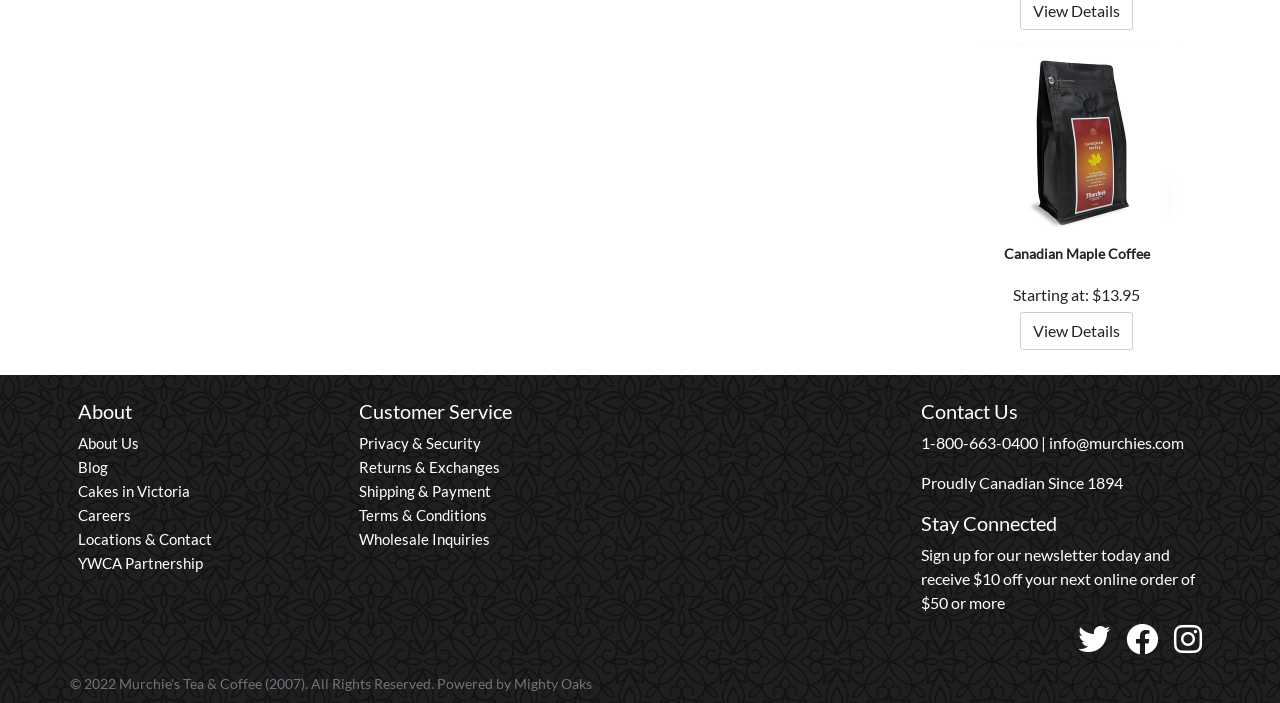Find the bounding box coordinates of the element to click in order to complete the given instruction: "Learn more about the company."

[0.061, 0.617, 0.109, 0.642]